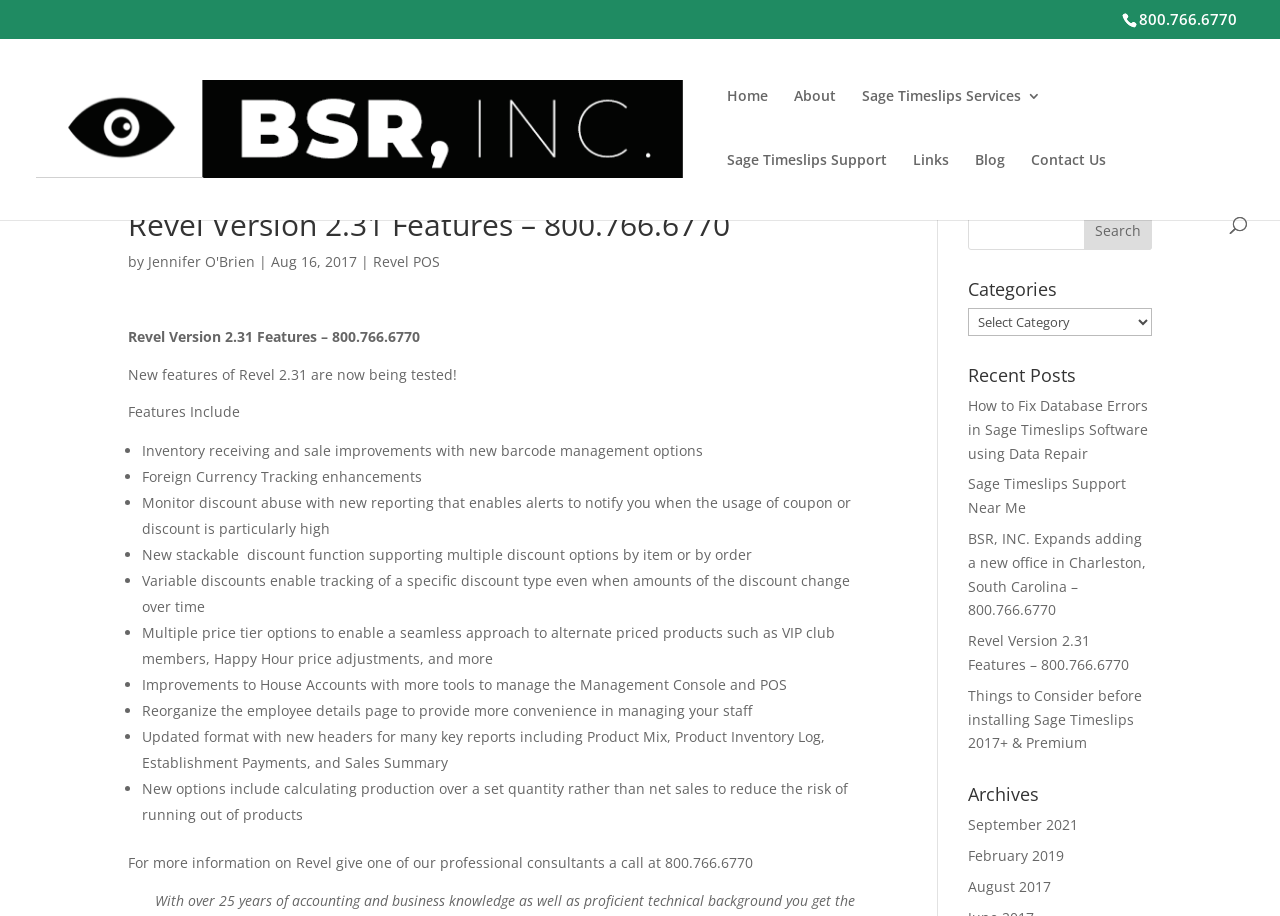What is the purpose of the search box?
Answer the question with a single word or phrase by looking at the picture.

To search the website